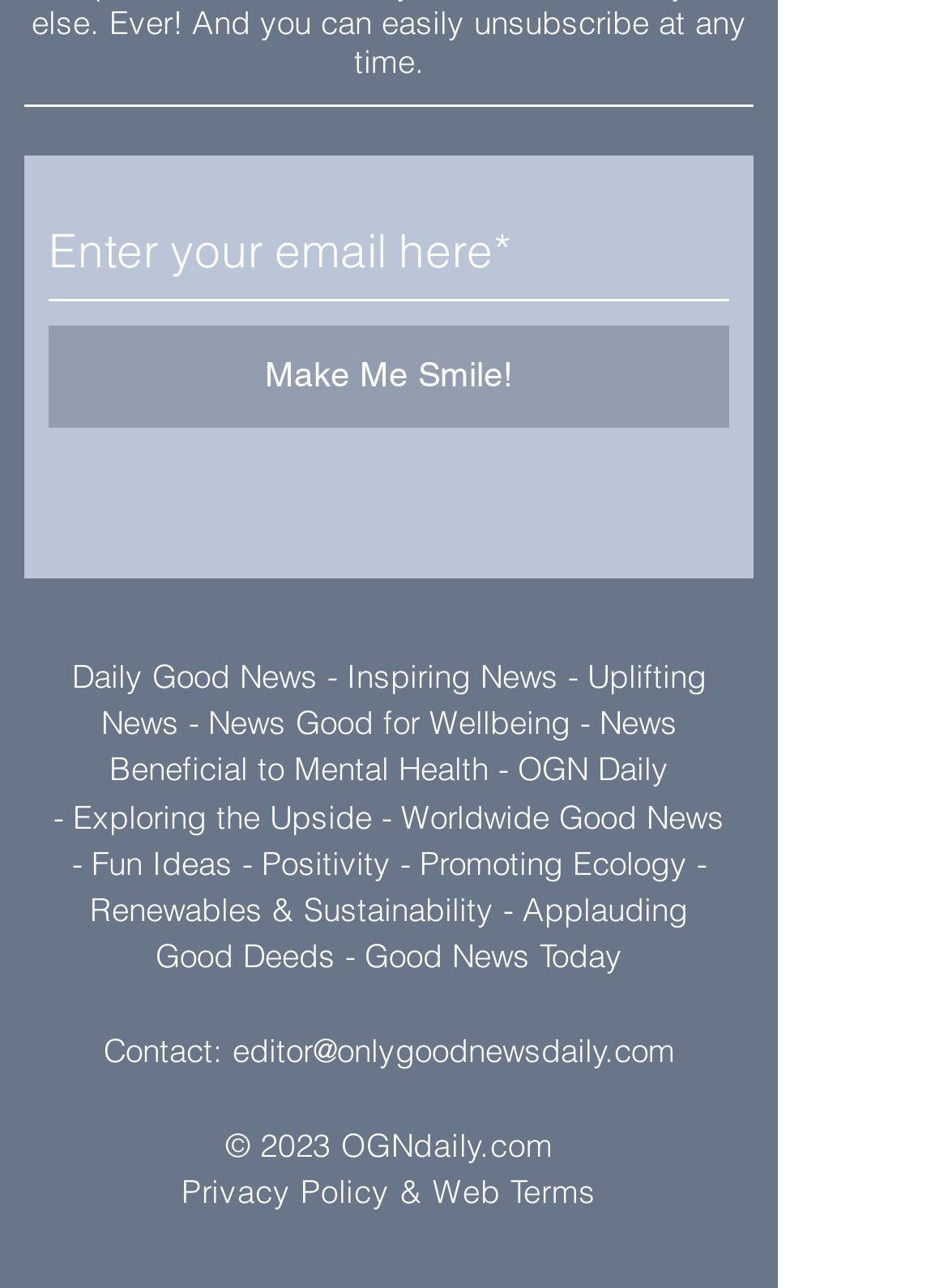Identify the bounding box coordinates of the region that should be clicked to execute the following instruction: "Enter email address".

[0.051, 0.159, 0.769, 0.234]